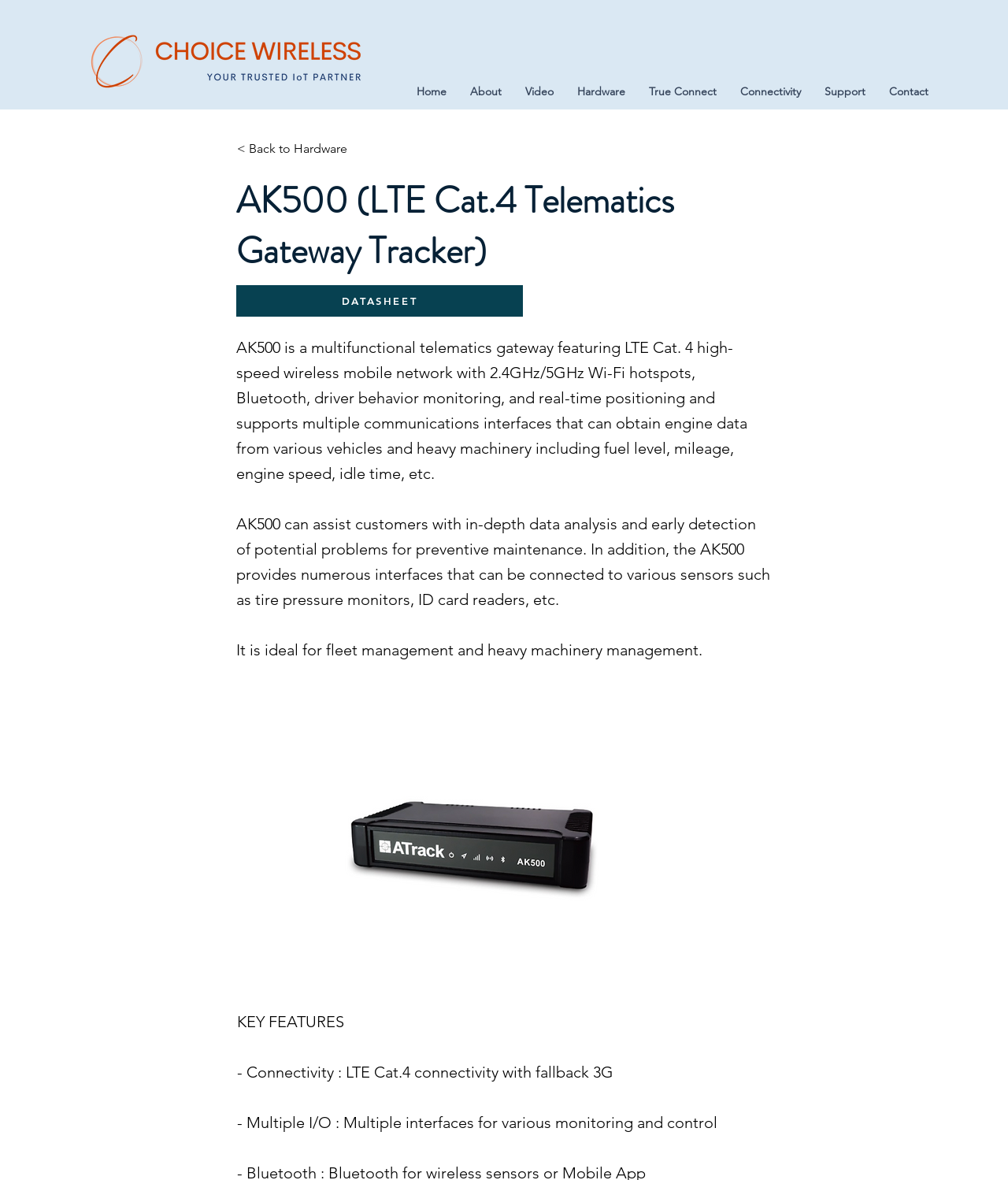What type of interfaces does AK500 provide?
Answer briefly with a single word or phrase based on the image.

Multiple interfaces